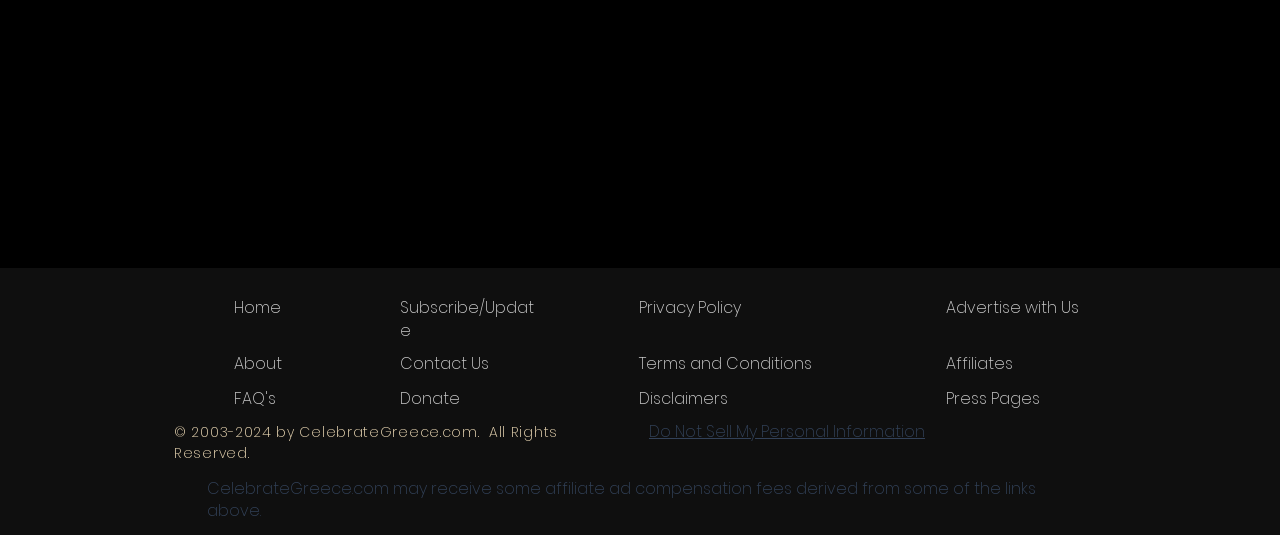Predict the bounding box coordinates of the UI element that matches this description: "FAQ's". The coordinates should be in the format [left, top, right, bottom] with each value between 0 and 1.

[0.183, 0.724, 0.216, 0.767]